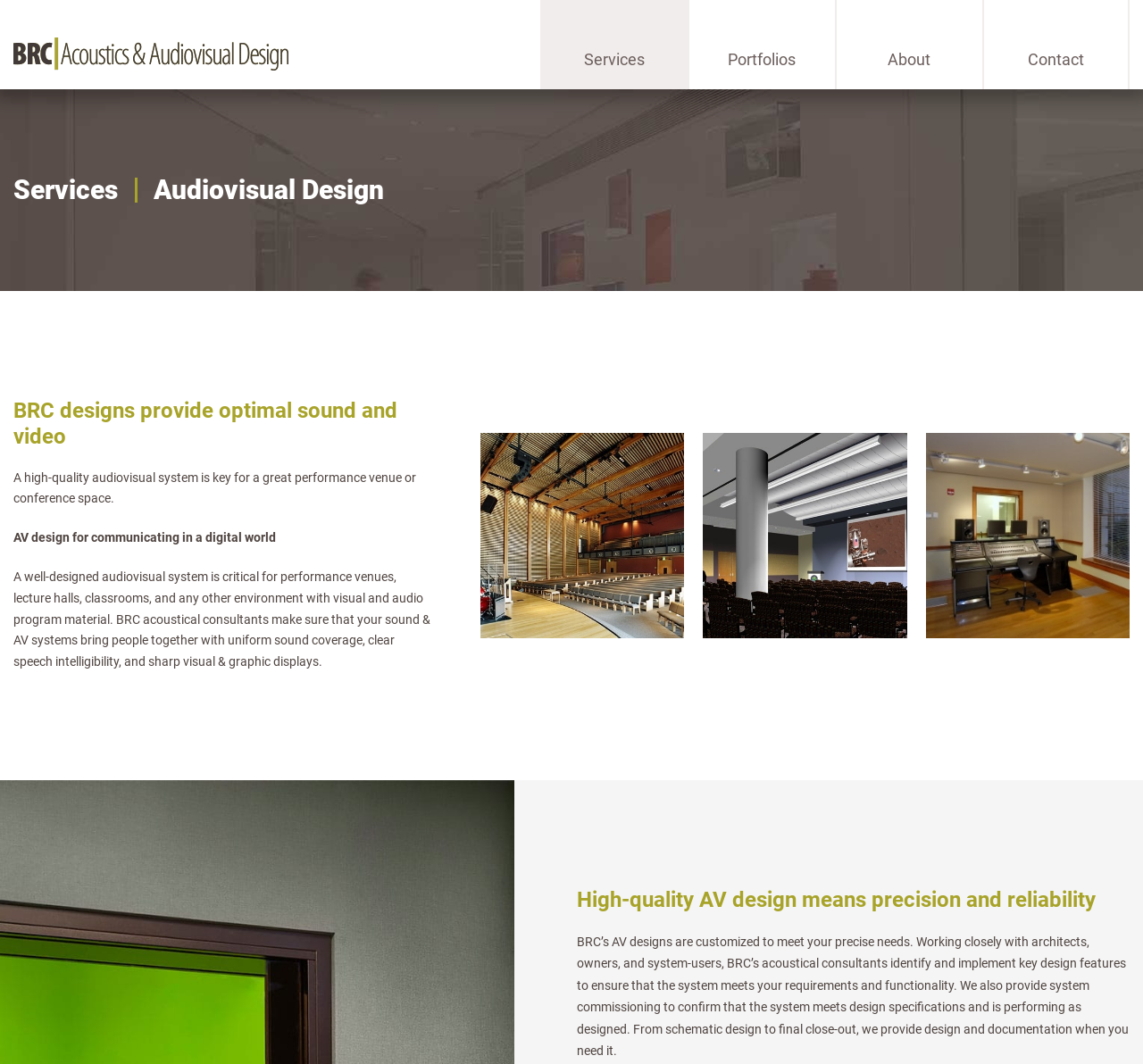What is the focus of BRC's acoustical consultants?
Please describe in detail the information shown in the image to answer the question.

The webpage mentions that BRC's acoustical consultants focus on ensuring that sound and AV systems bring people together with uniform sound coverage, clear speech intelligibility, and sharp visual and graphic displays.